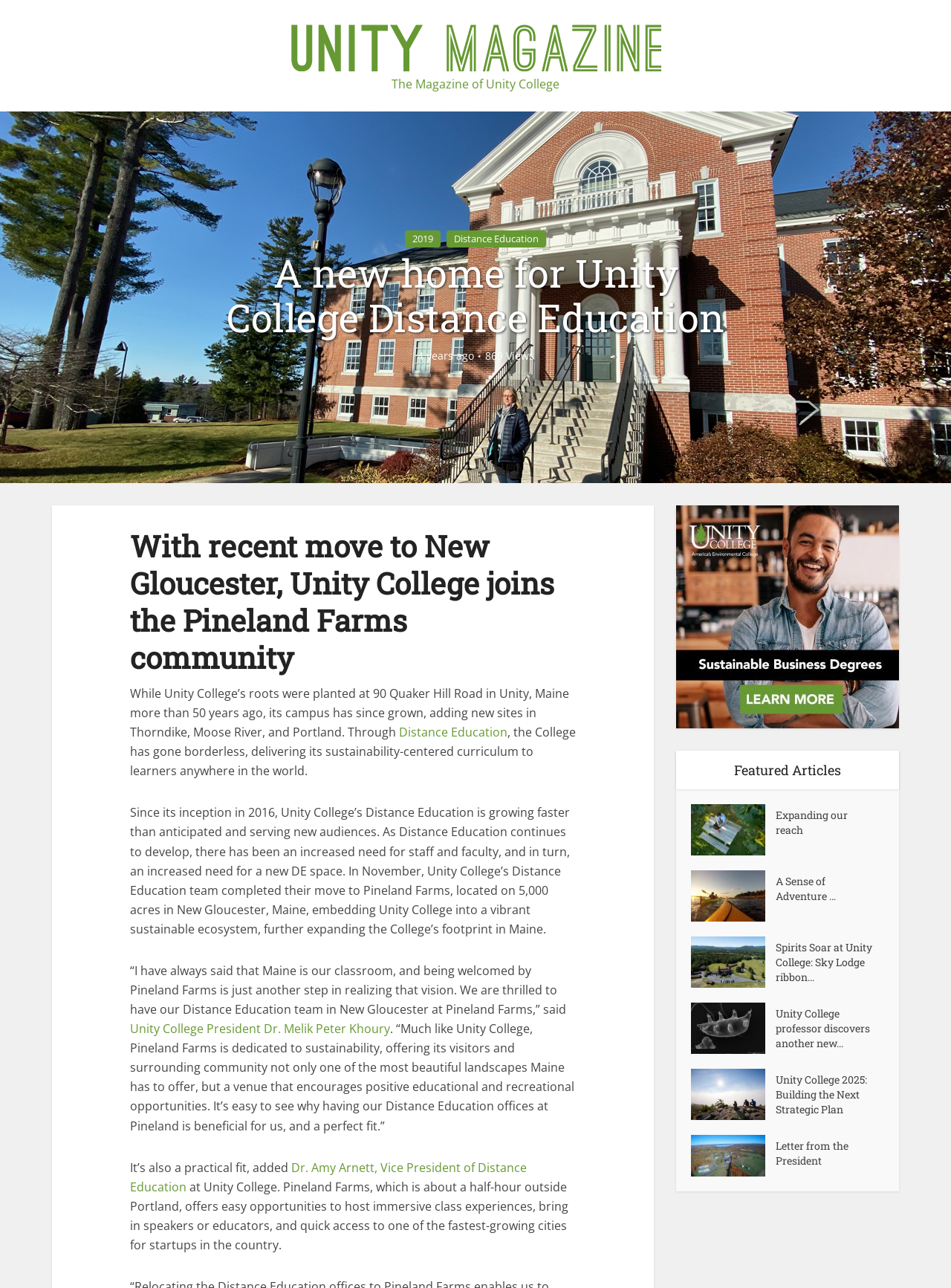Identify and generate the primary title of the webpage.

A new home for Unity College Distance Education